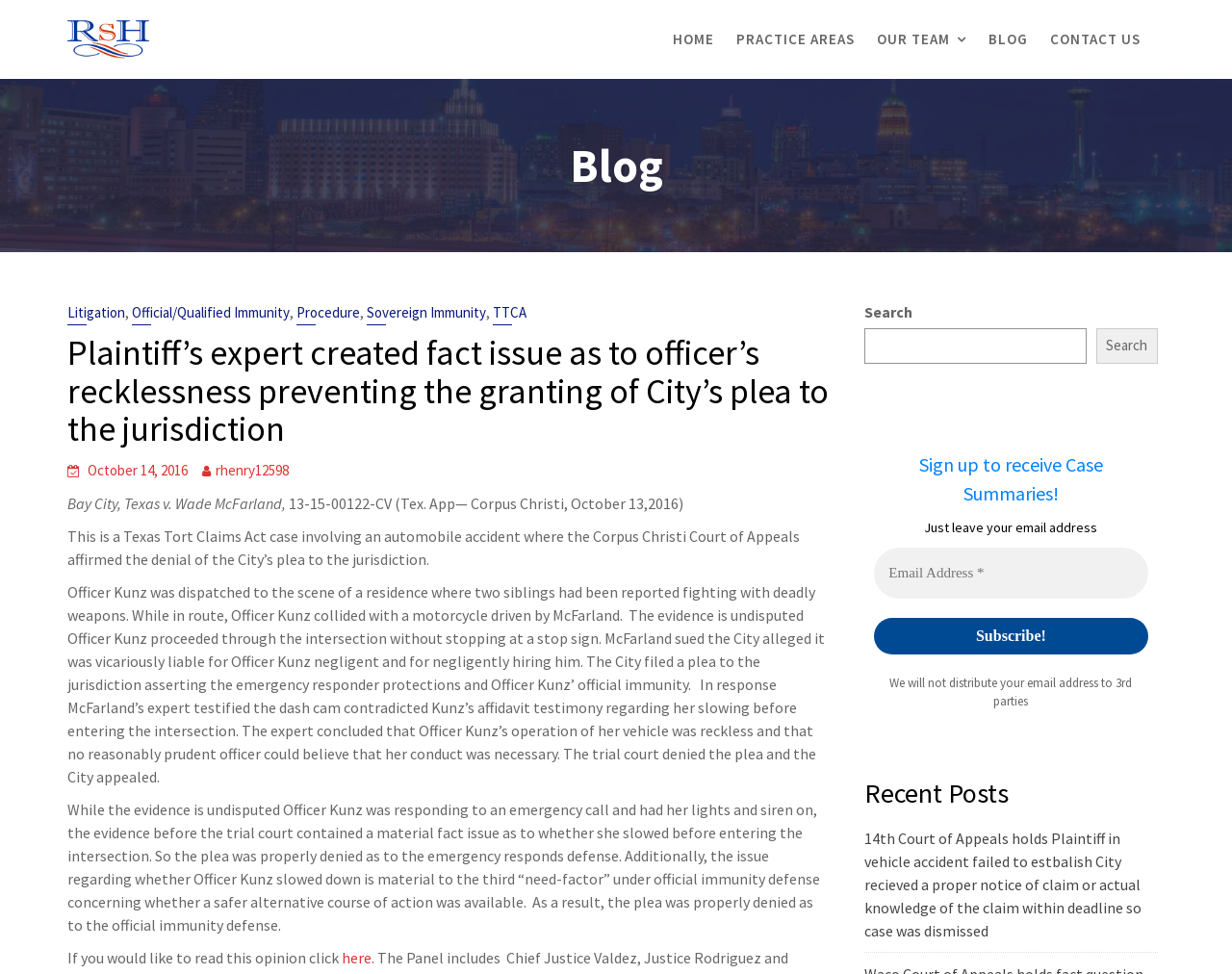How many links are there in the navigation menu?
Refer to the image and offer an in-depth and detailed answer to the question.

The navigation menu is located at the top of the webpage and contains links to 'HOME', 'PRACTICE AREAS', 'OUR TEAM', 'BLOG', and 'CONTACT US'. Therefore, there are 5 links in the navigation menu.